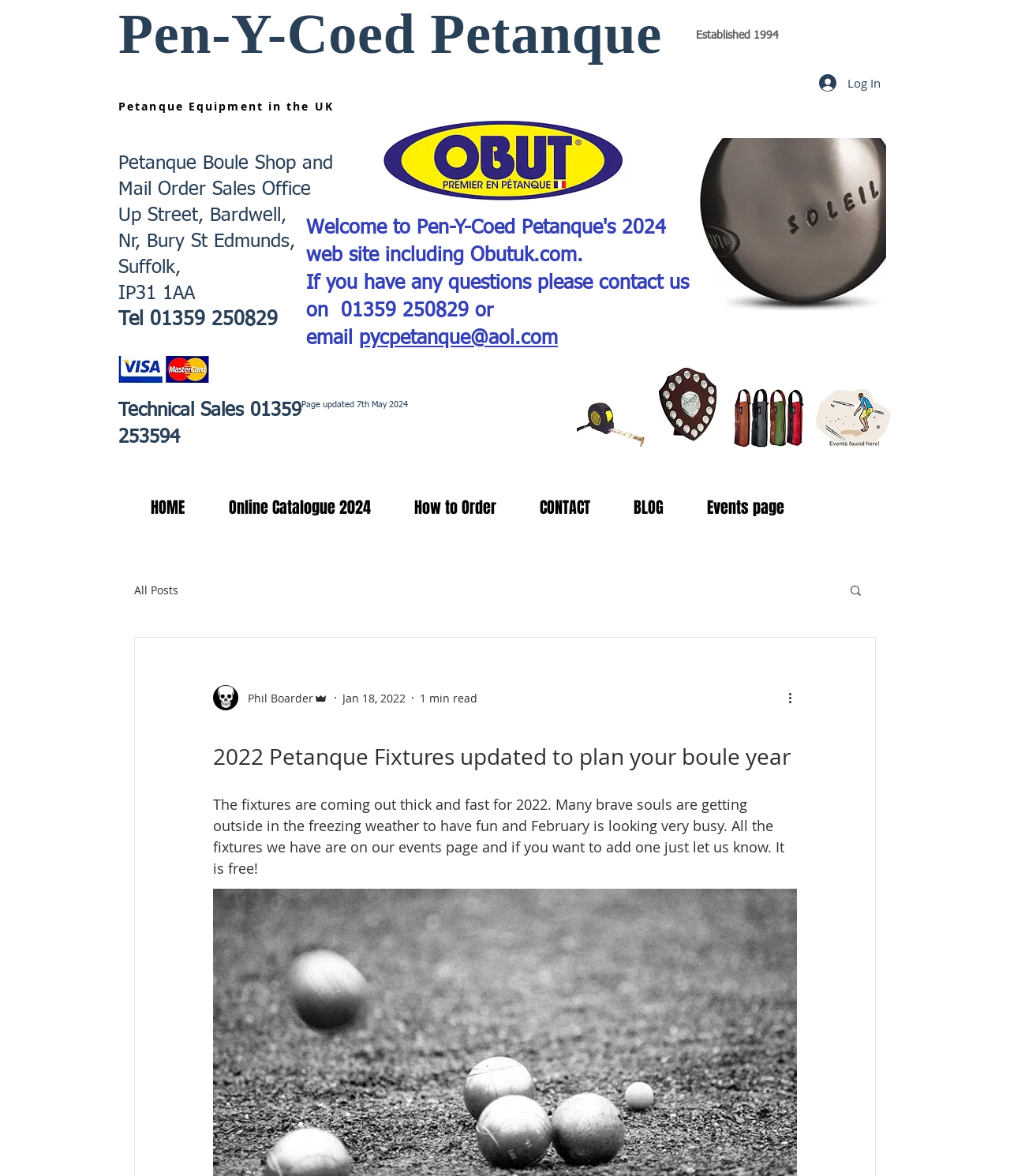Explain the features and main sections of the webpage comprehensively.

This webpage appears to be related to petanque, a French outdoor game. At the top, there is a heading "Pen-Y-Coed Petanque" with a link to it, followed by a static text "Established 1994". To the right of the heading, there is a button "Log In" with an image next to it. 

Below the heading, there is a section with information about a petanque equipment shop, including its address, phone number, and email. There is also an image of a logo above this section.

On the left side of the page, there is a navigation menu with links to "HOME", "Online Catalogue 2024", "How to Order", "CONTACT", "BLOG", and "Events page". Below this menu, there is another navigation menu with a link to "All Posts" under the "blog" category.

In the main content area, there is a heading "2022 Petanque Fixtures updated to plan your boule year" followed by a paragraph of text describing the upcoming petanque fixtures for 2022. The text mentions that the fixtures are available on the events page and invites users to add their own fixtures.

There are several images on the page, including logos, a picture of a writer, and images related to petanque events. There are also buttons for "Search" and "More actions" on the page.